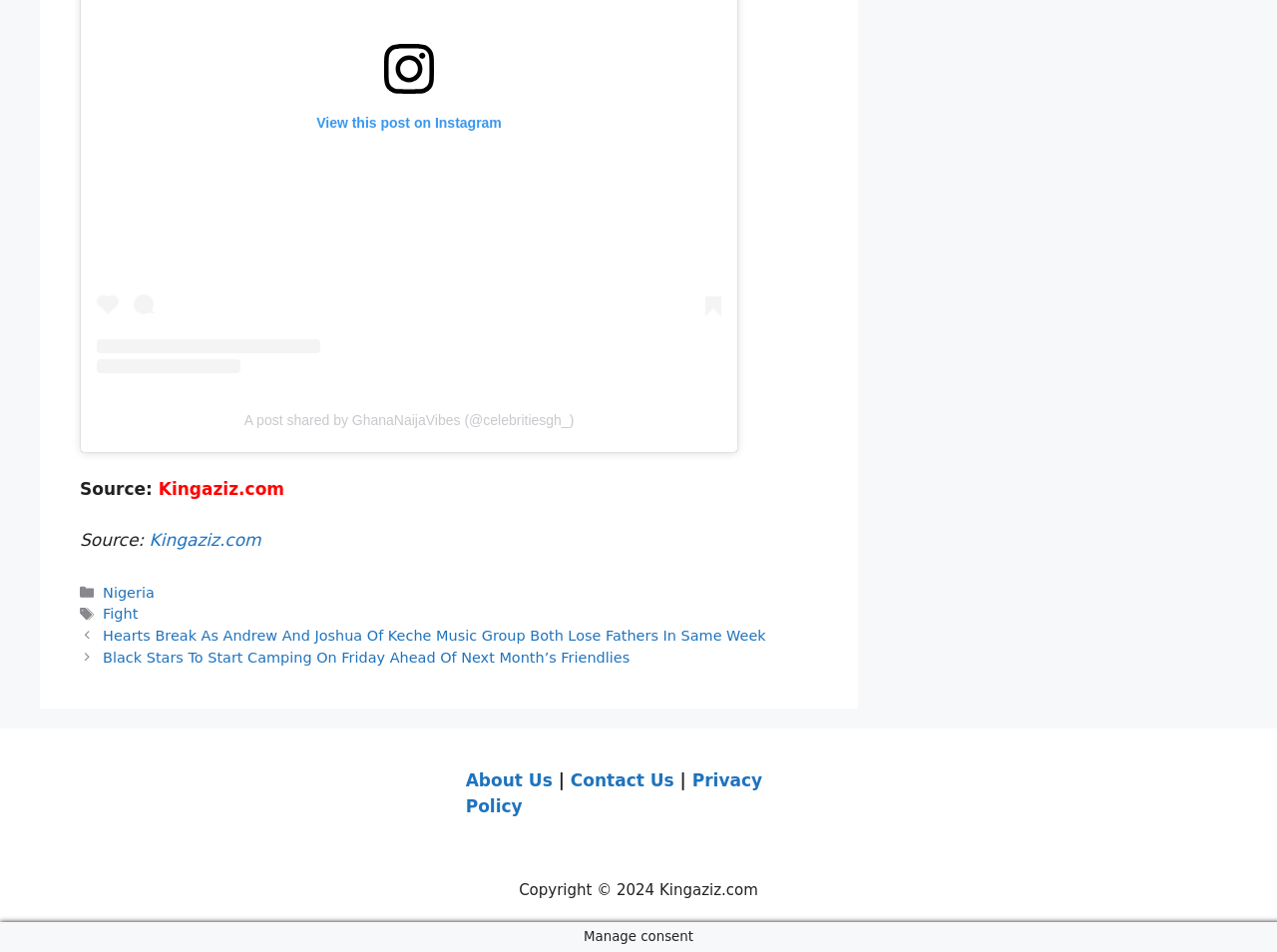Determine the coordinates of the bounding box that should be clicked to complete the instruction: "Go to About Us page". The coordinates should be represented by four float numbers between 0 and 1: [left, top, right, bottom].

[0.365, 0.81, 0.433, 0.831]